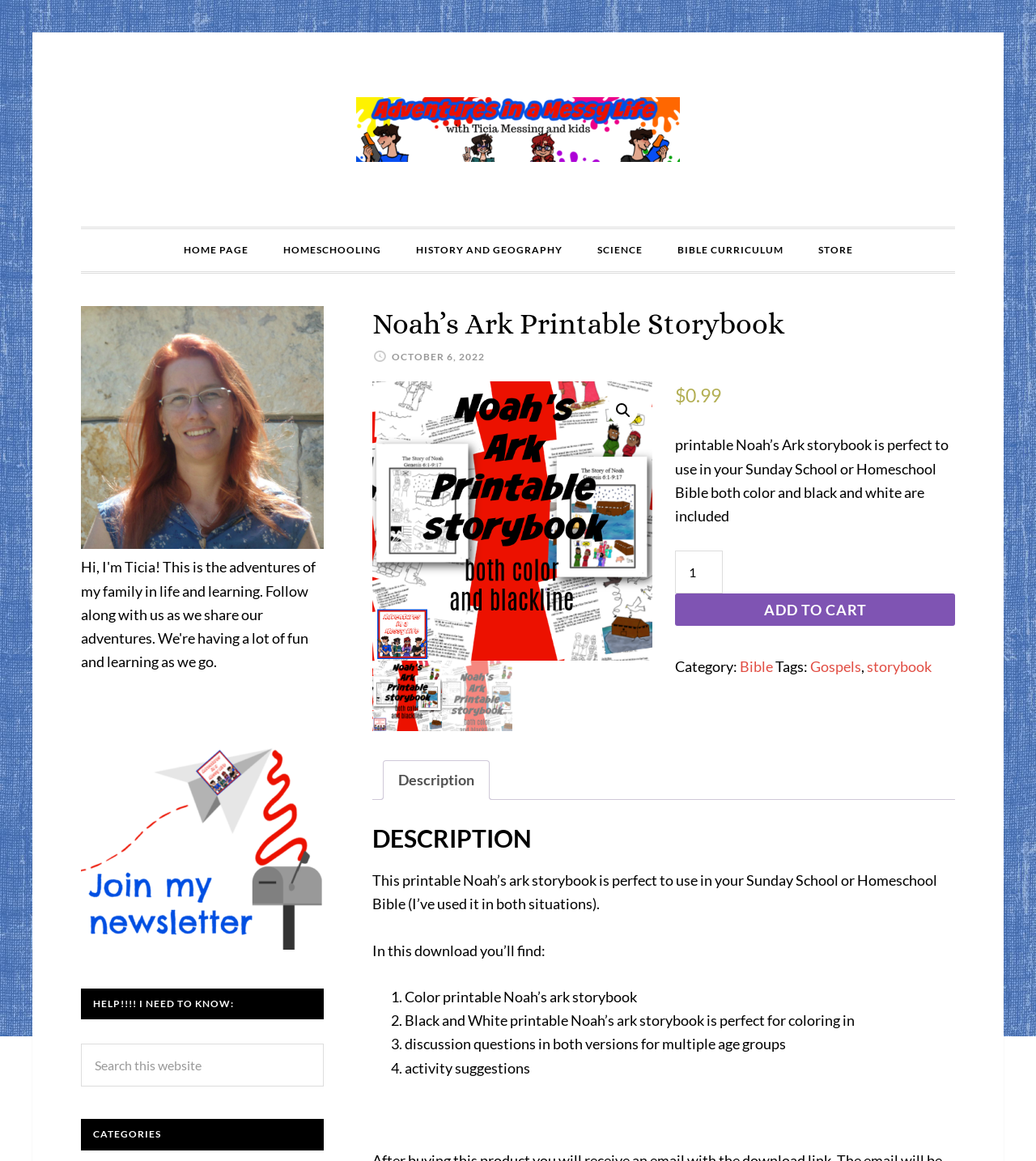Provide the text content of the webpage's main heading.

Noah’s Ark Printable Storybook